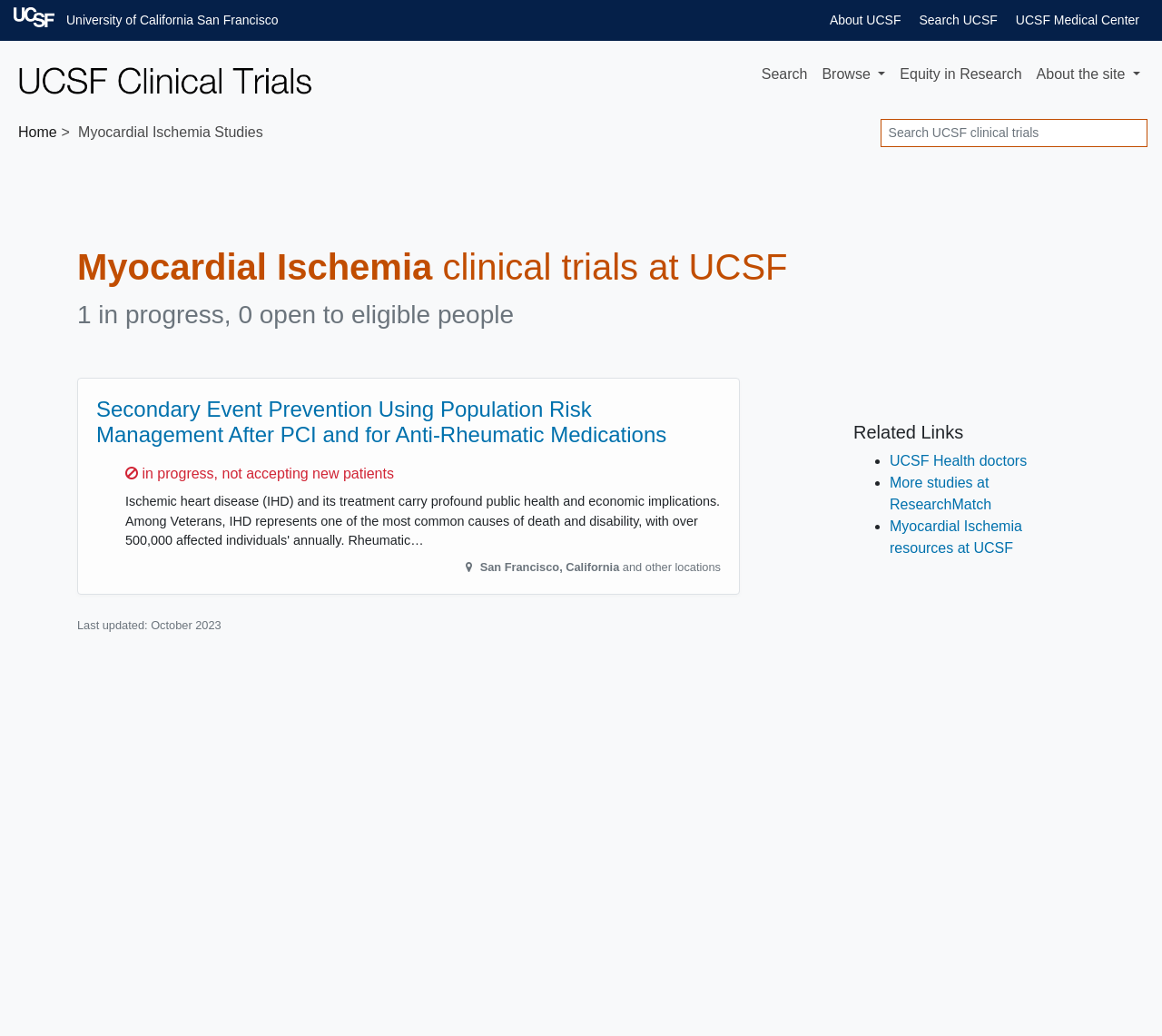Respond to the question with just a single word or phrase: 
How many clinical trials are in progress?

1